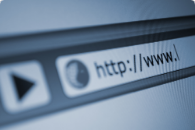Break down the image and describe every detail you can observe.

The image illustrates a close-up view of a web browser's address bar, prominently displaying the text "http://www." This visual representation suggests the entry point for navigating websites, highlighting the essential role that URLs play in accessing online content. The sleek and modern design of the address bar is complemented by navigational icons, including a back button, emphasizing user-friendly browsing functionality. This image captures the essence of digital connectivity and the beginning of an online journey, reflecting the accessibility of information through the internet.